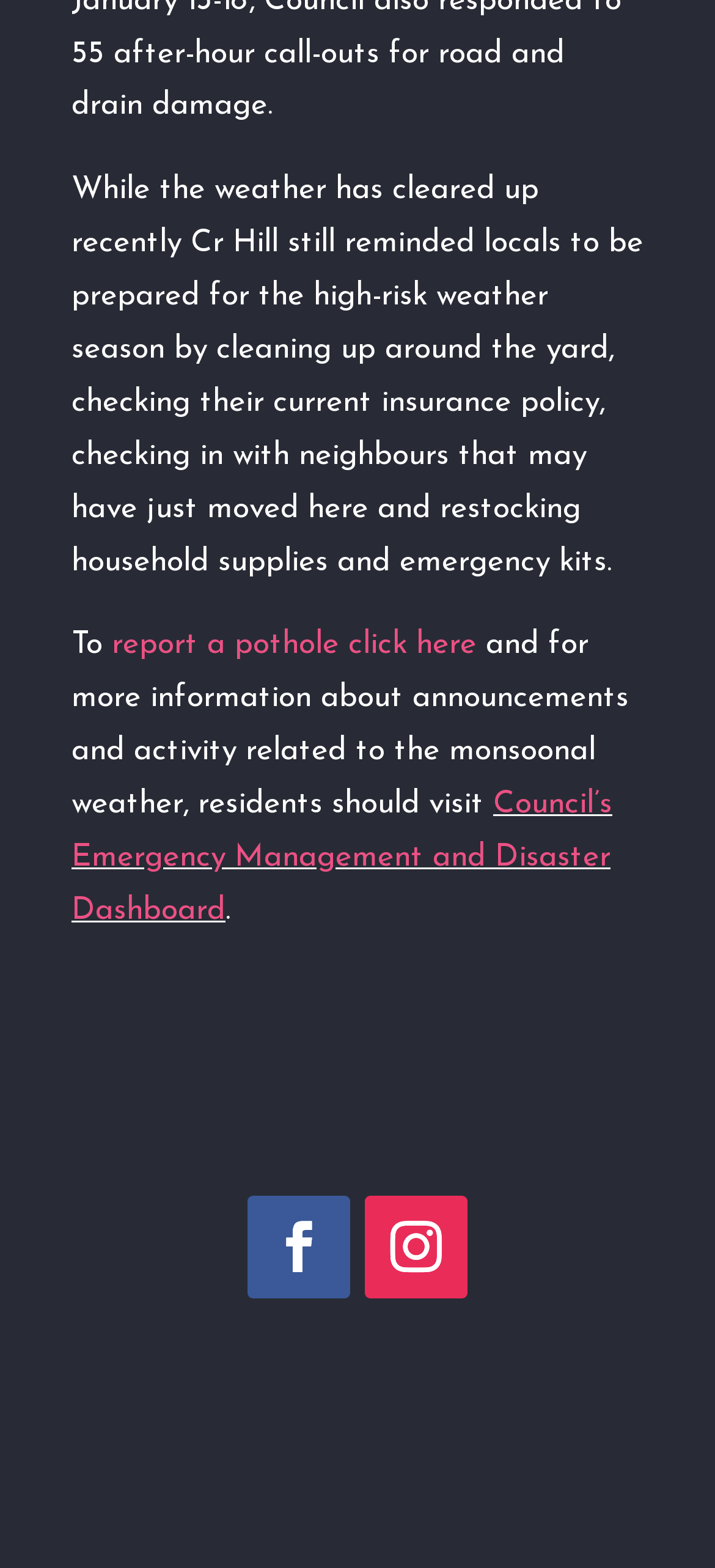Please give a one-word or short phrase response to the following question: 
What is the topic of the main text on the page?

High-risk weather season